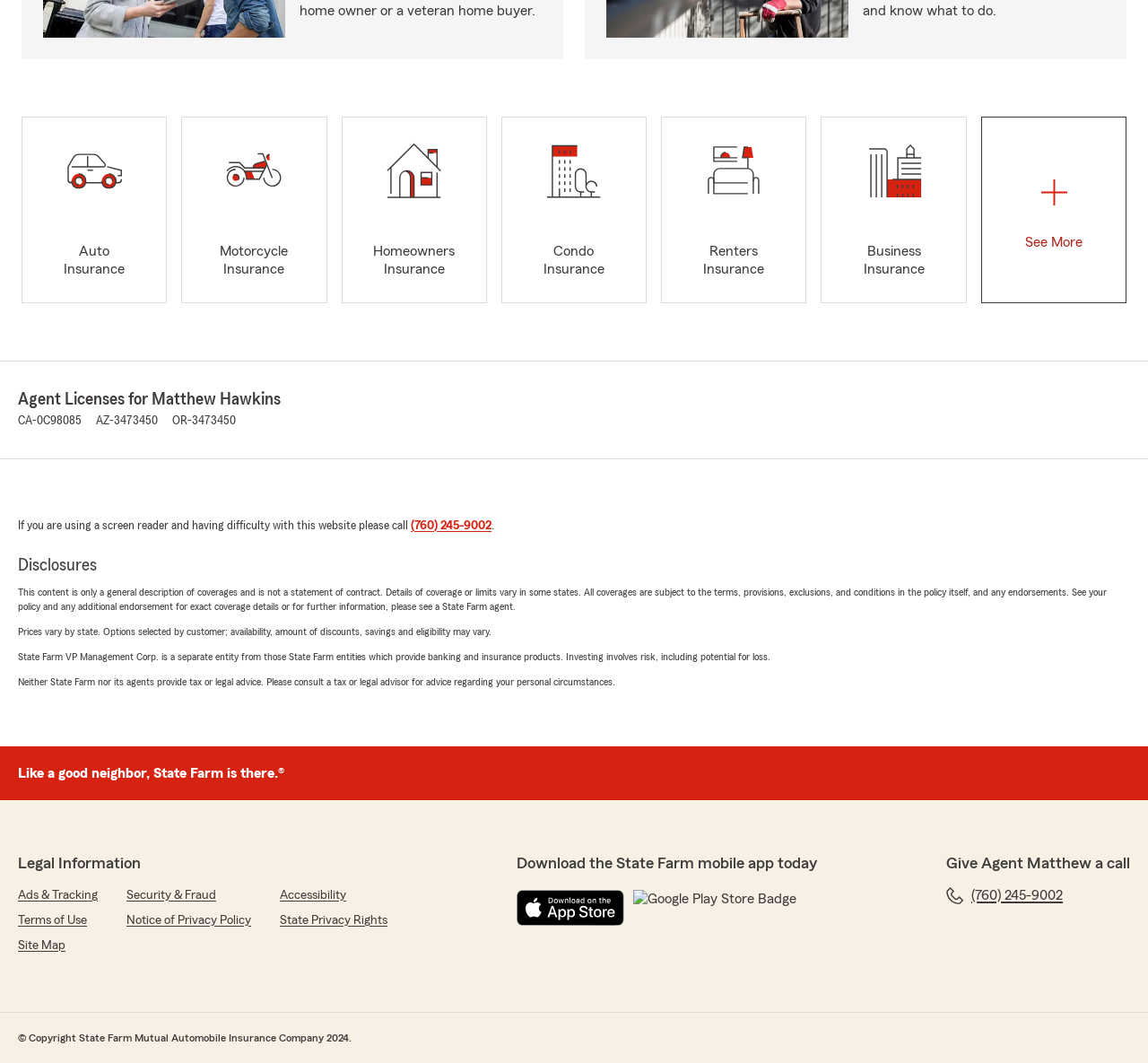Locate the bounding box coordinates of the clickable region to complete the following instruction: "Navigate to 'Awareness Topics'."

None